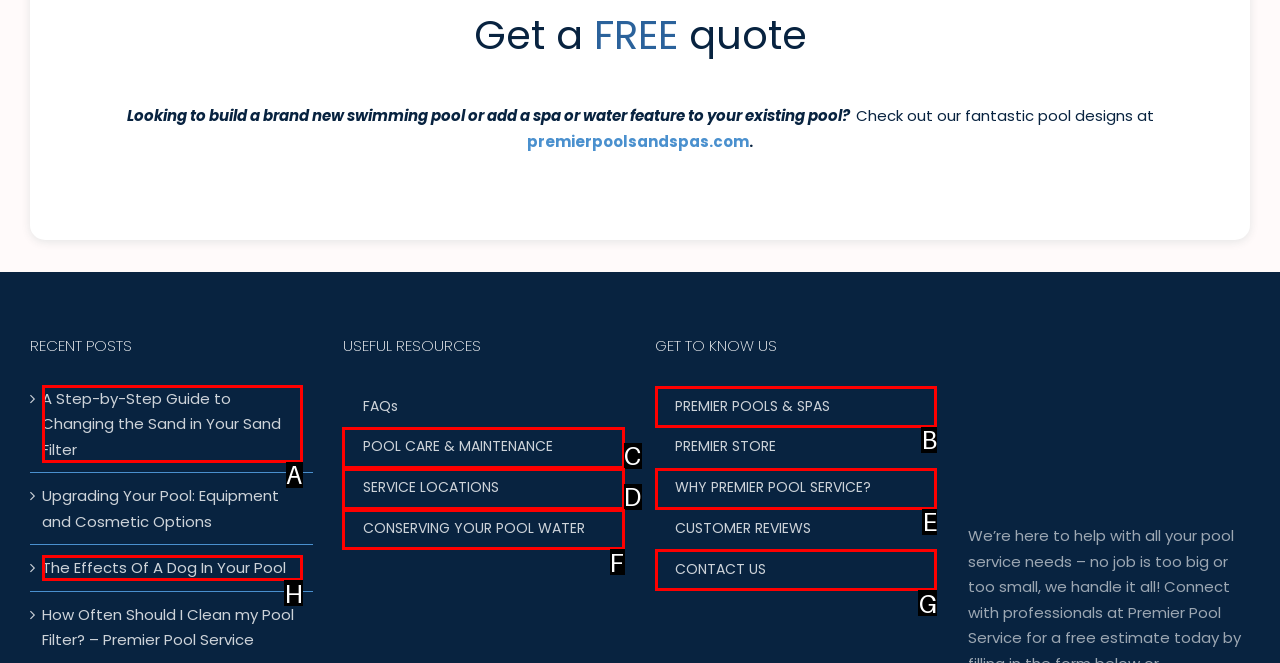Tell me which element should be clicked to achieve the following objective: Read the article about changing the sand in your sand filter
Reply with the letter of the correct option from the displayed choices.

A